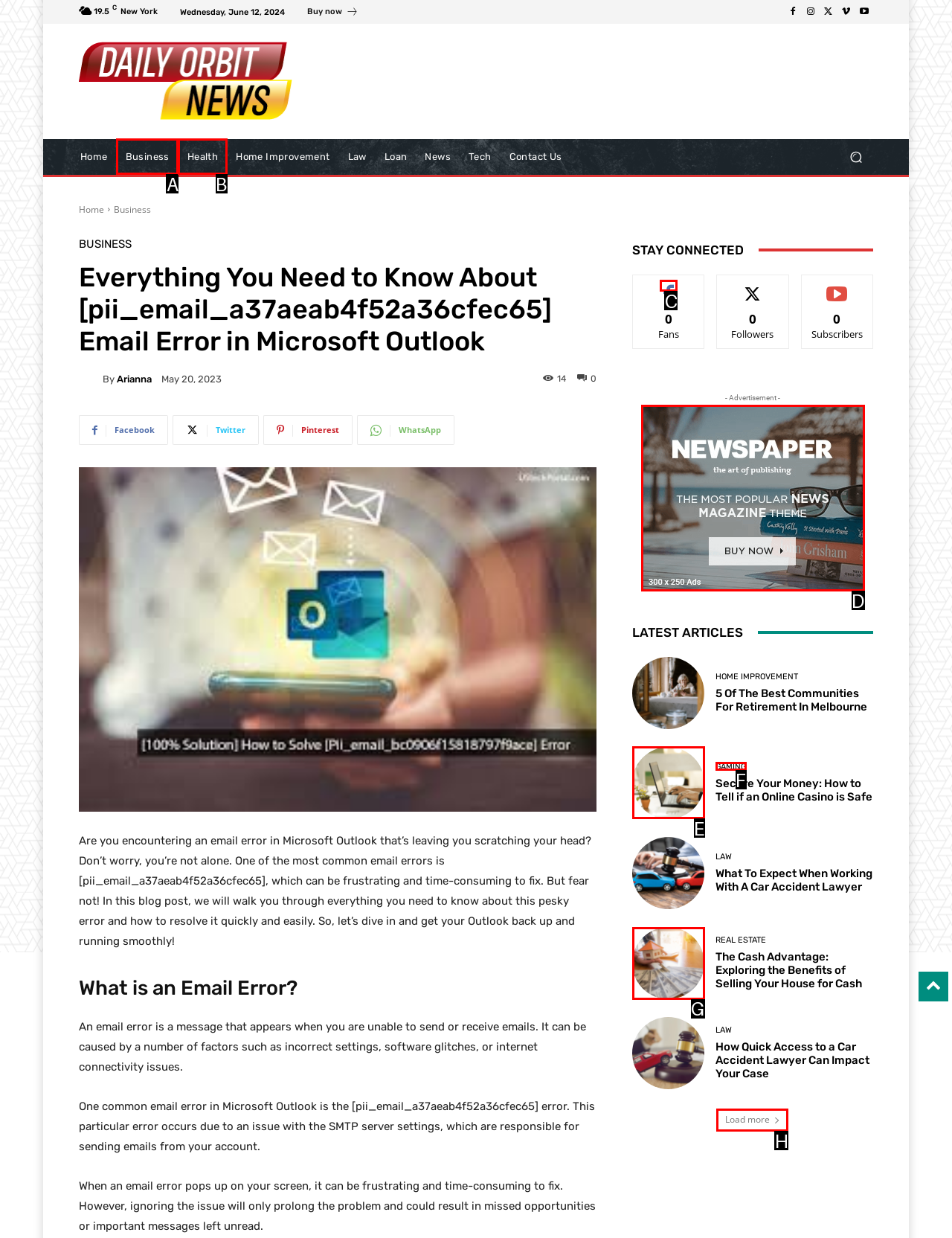Select the HTML element that should be clicked to accomplish the task: Load more articles Reply with the corresponding letter of the option.

H